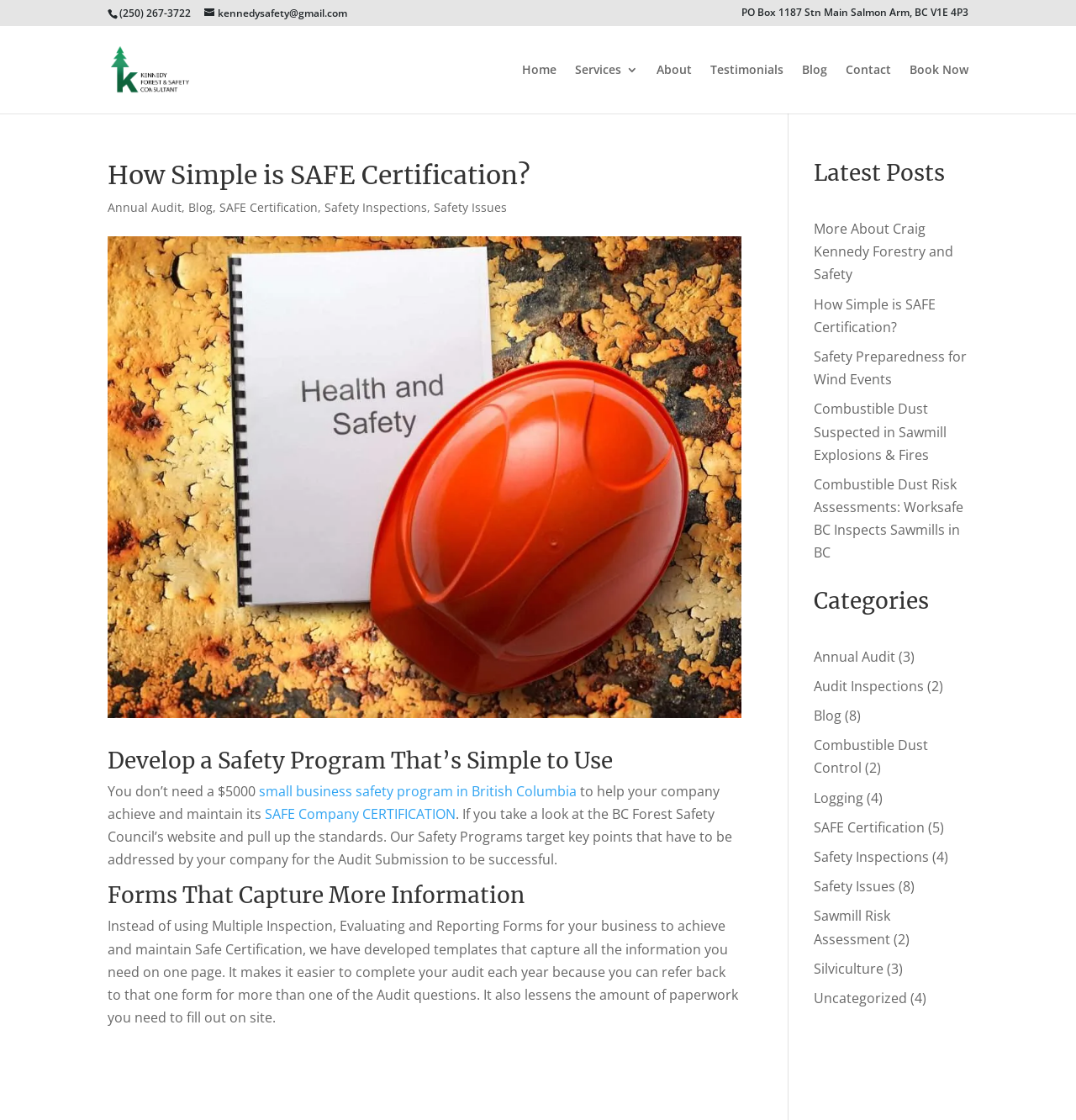Using the webpage screenshot and the element description Combustible Dust Control, determine the bounding box coordinates. Specify the coordinates in the format (top-left x, top-left y, bottom-right x, bottom-right y) with values ranging from 0 to 1.

[0.756, 0.657, 0.863, 0.694]